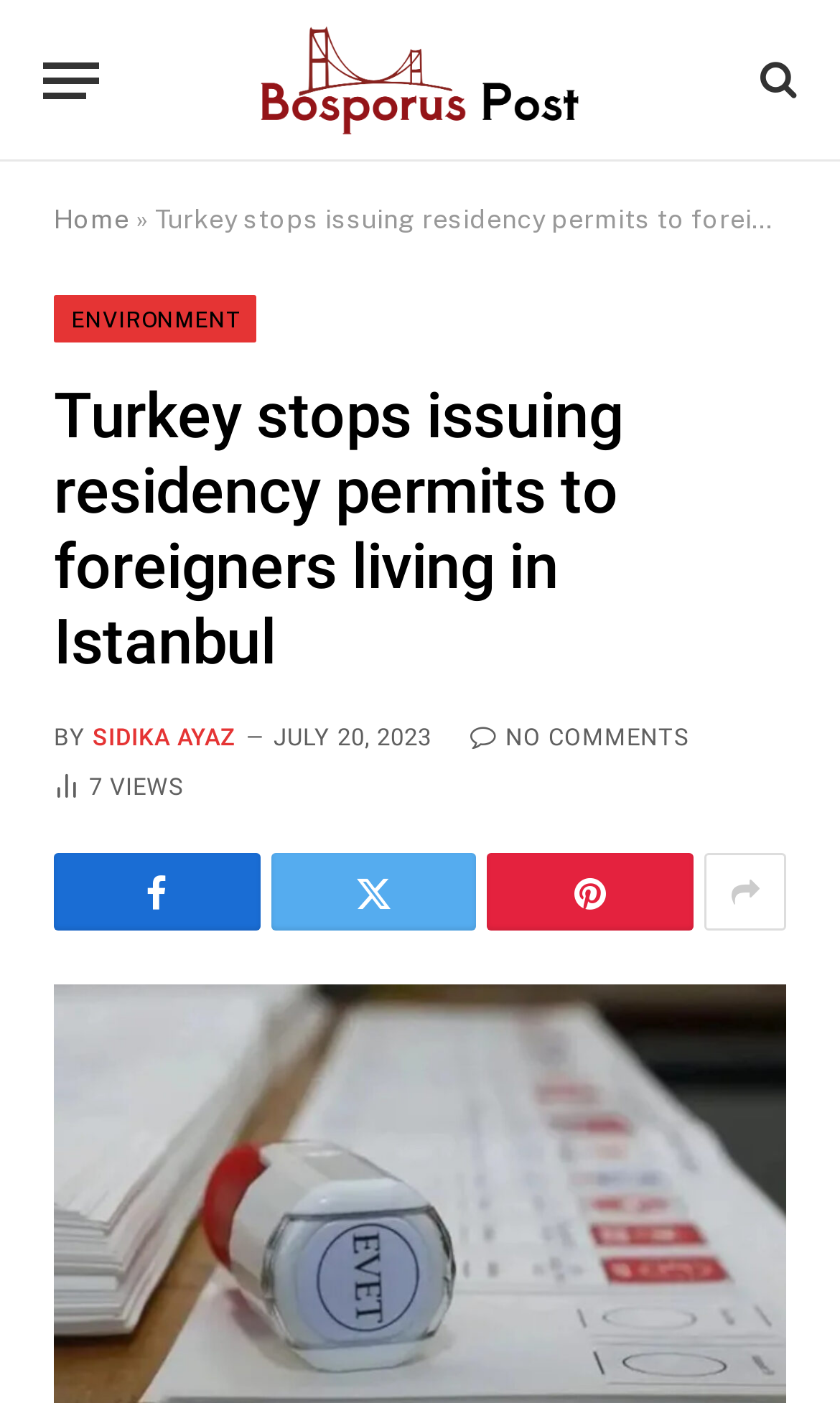When was the article published?
Utilize the image to construct a detailed and well-explained answer.

I found the publication date by looking at the text next to the time icon, which is a common indicator of the publication date in news articles.